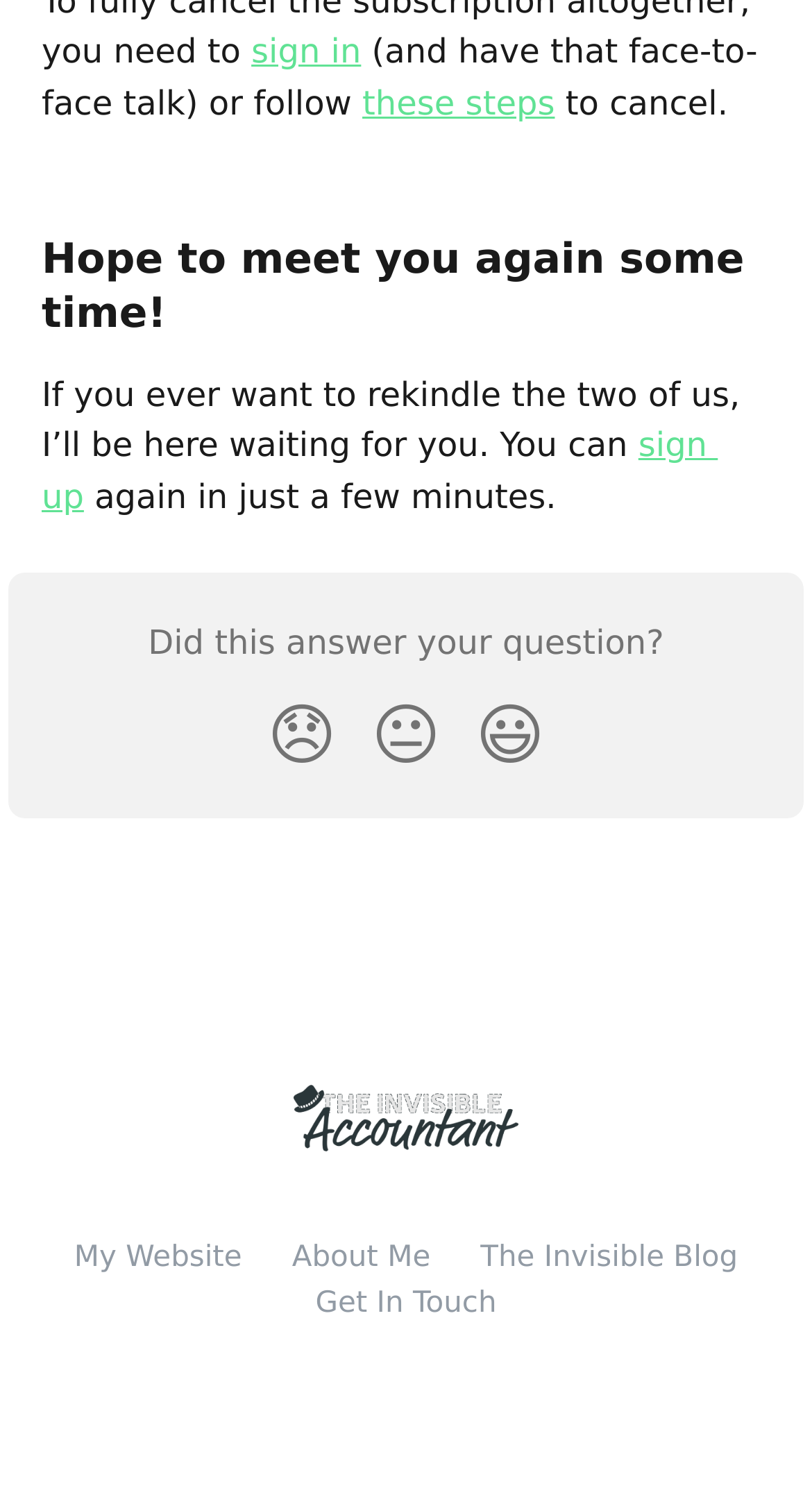Find the bounding box coordinates of the element I should click to carry out the following instruction: "React with a disappointed face".

[0.308, 0.454, 0.436, 0.531]